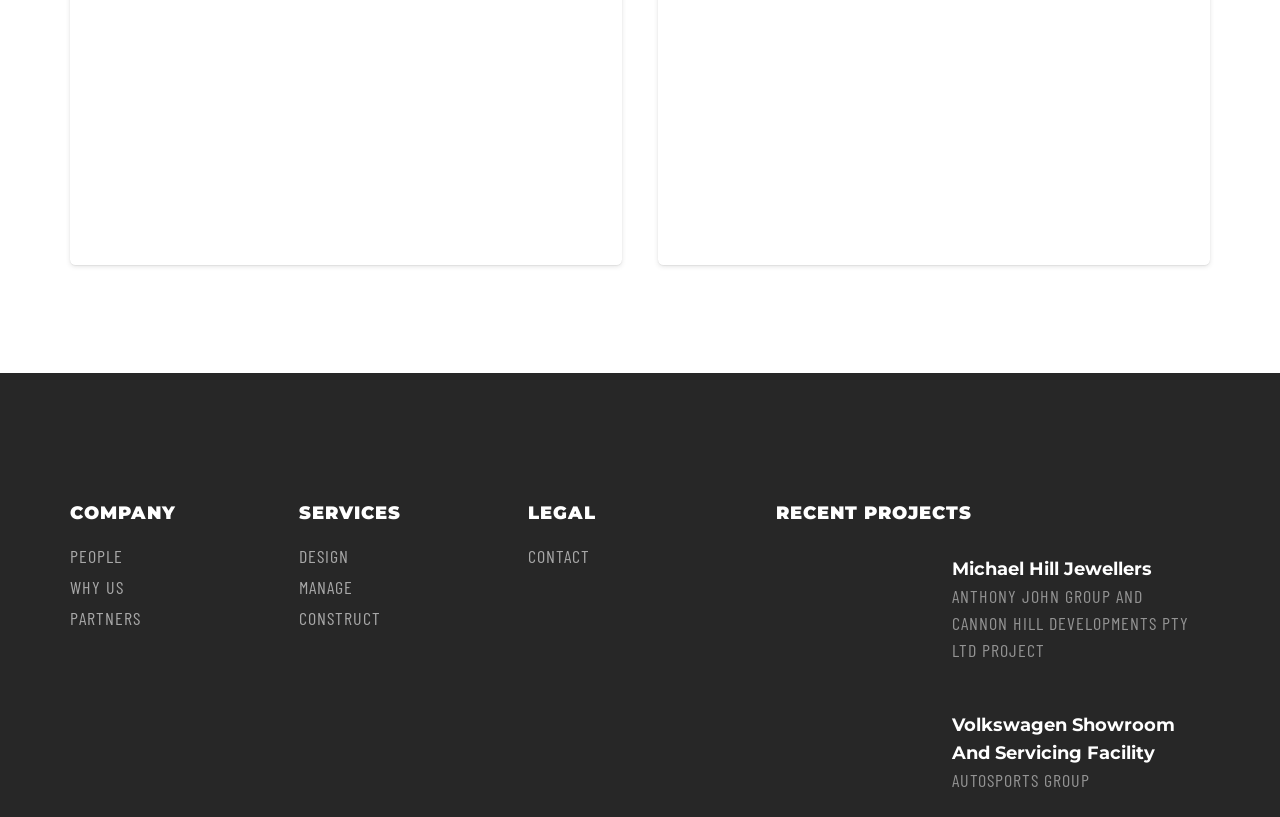Can you specify the bounding box coordinates of the area that needs to be clicked to fulfill the following instruction: "View PEOPLE page"?

[0.055, 0.667, 0.096, 0.693]